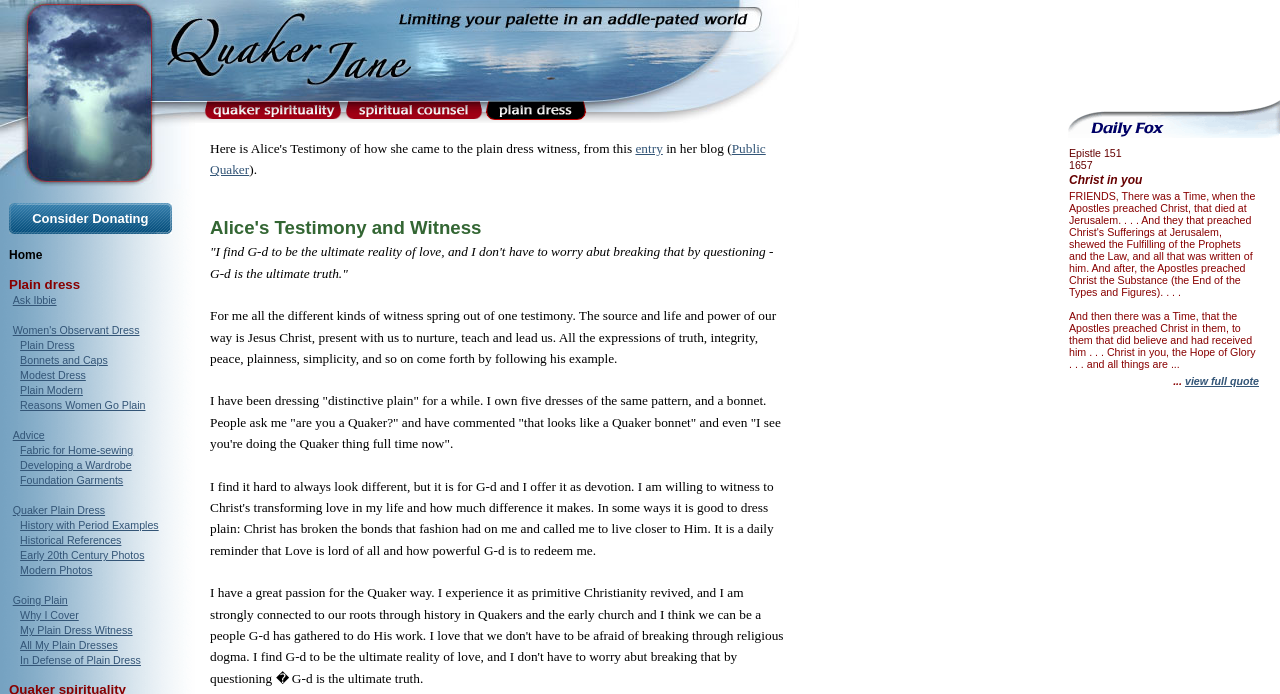Can you determine the bounding box coordinates of the area that needs to be clicked to fulfill the following instruction: "Read Alice's Testimony and Witness"?

[0.164, 0.313, 0.617, 0.345]